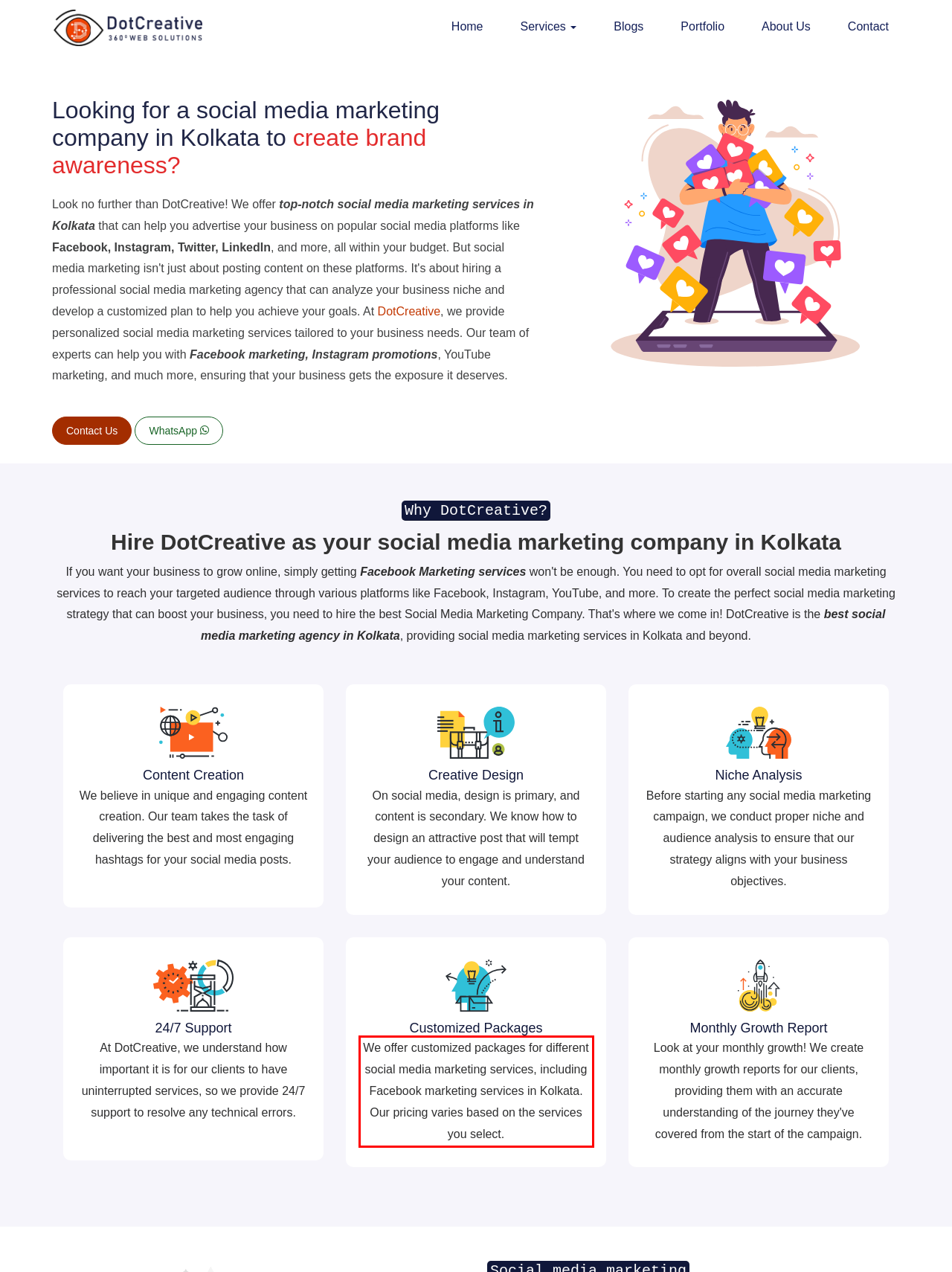Analyze the screenshot of the webpage that features a red bounding box and recognize the text content enclosed within this red bounding box.

We offer customized packages for different social media marketing services, including Facebook marketing services in Kolkata. Our pricing varies based on the services you select.